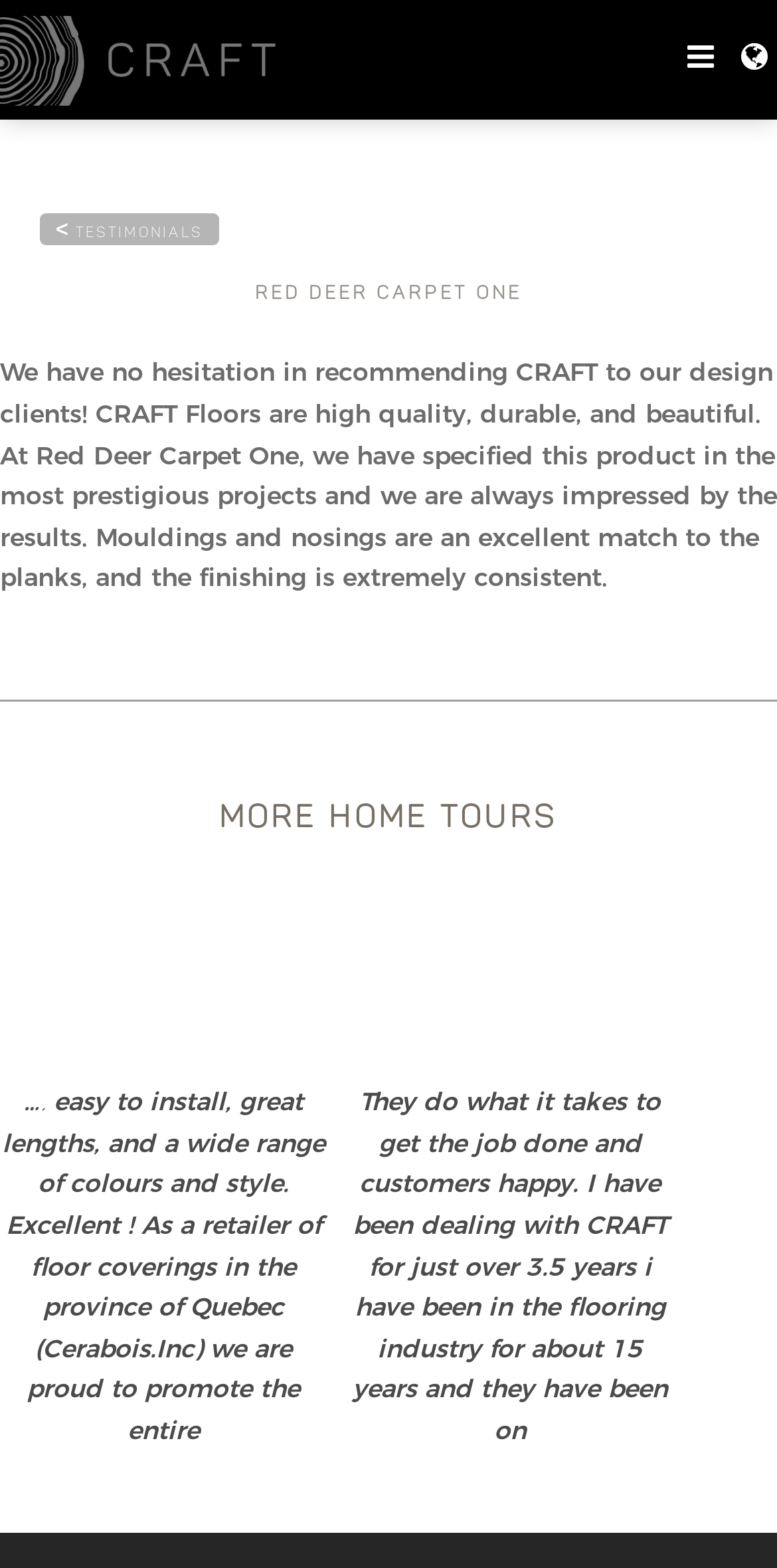Articulate a detailed summary of the webpage's content and design.

The webpage is about Red Deer Carpet One, a flooring company, and their recommendation of CRAFT Floors. At the top, there is a link and an image, both labeled "Craft Floors." Below this, there is a main section with a heading "RED DEER CARPET ONE" and a brief testimonial text that describes the quality and beauty of CRAFT Floors. 

To the left of the testimonial text, there is a link "TESTIMONIALS" and a static text "<". Above the main section, there is a link "Craft Floors." at the top left corner of the page. 

Further down, there is a heading "MORE HOME TOURS" followed by two testimonials from satisfied customers, each with a heading above it. The first testimonial praises the ease of installation, variety of colors and styles, and excellent quality of CRAFT Floors. The second testimonial commends the company's dedication to customer satisfaction.

At the bottom of the page, there are navigation buttons for a slideshow, with a "Previous slide" button on the left and a "Next slide" button on the right. The "Previous slide" button is currently disabled.